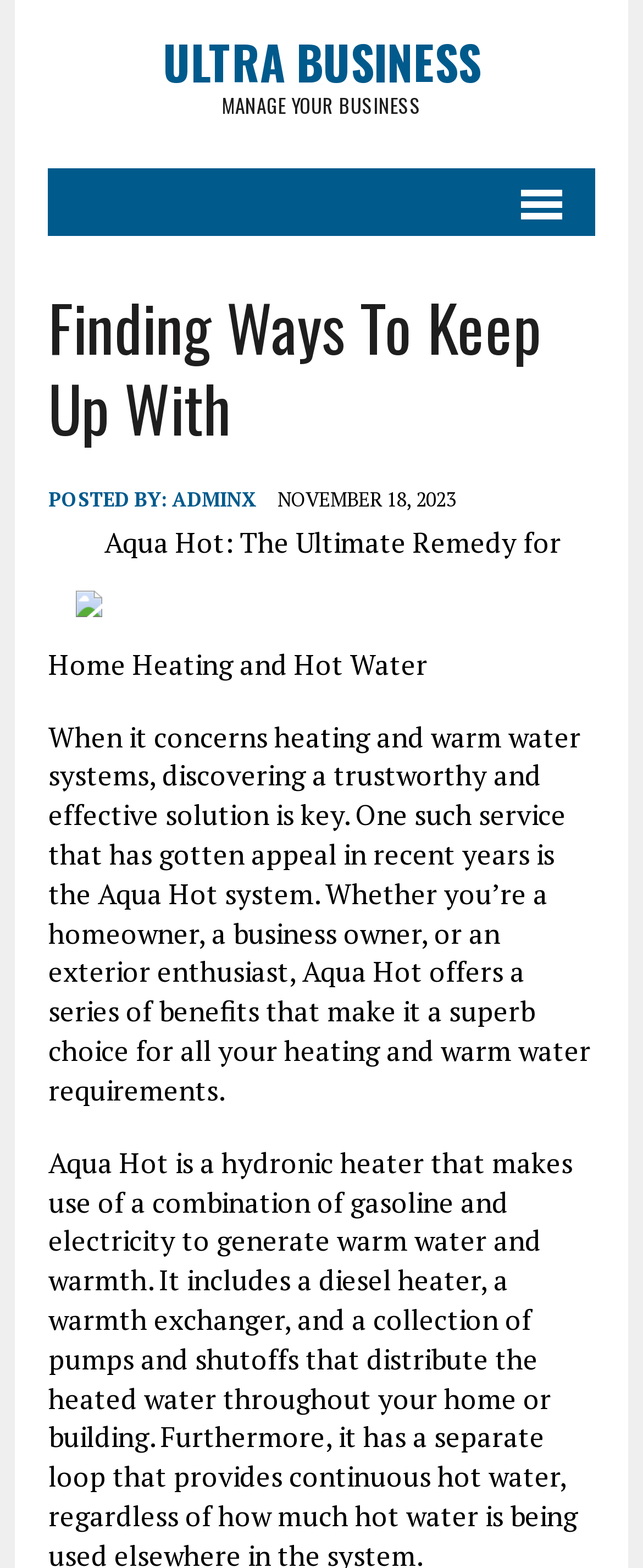Locate the bounding box coordinates of the UI element described by: "Ultra Business Manage Your Business". Provide the coordinates as four float numbers between 0 and 1, formatted as [left, top, right, bottom].

[0.075, 0.021, 0.925, 0.076]